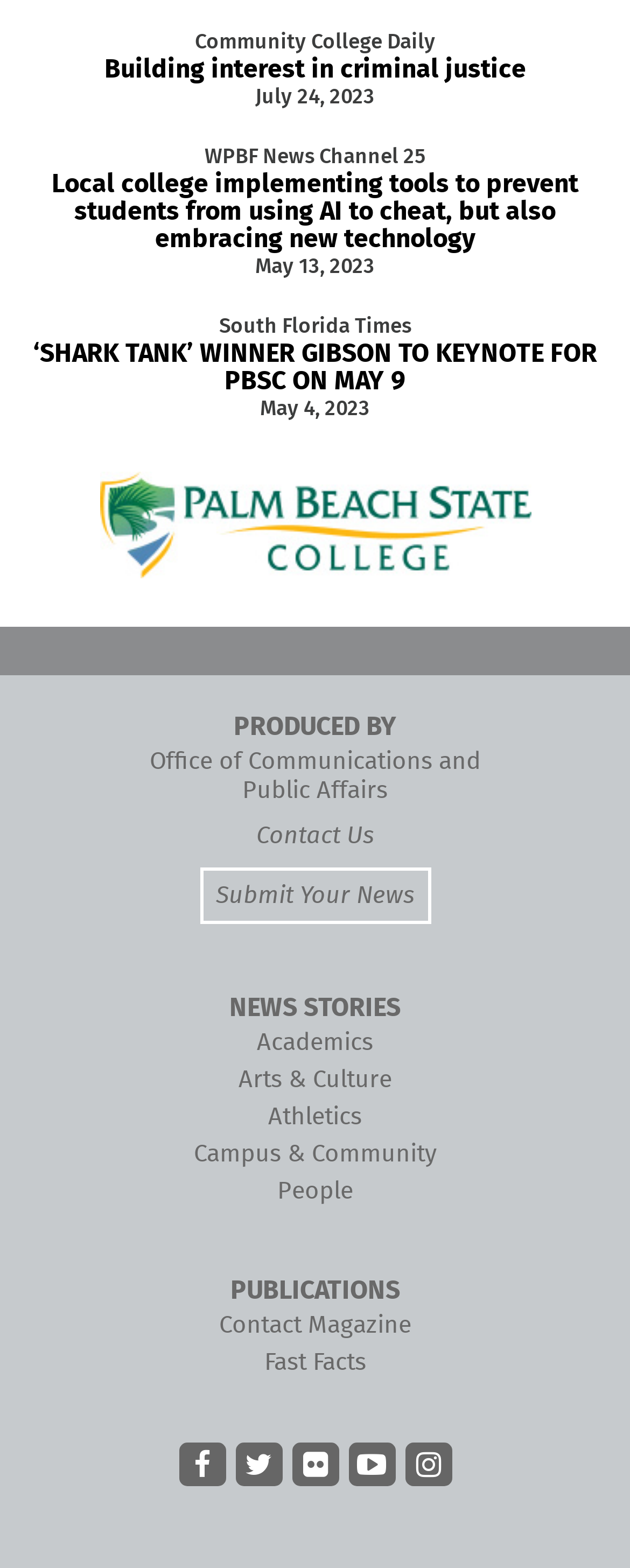Find the bounding box coordinates of the UI element according to this description: "Bears in the SEA 2013".

None